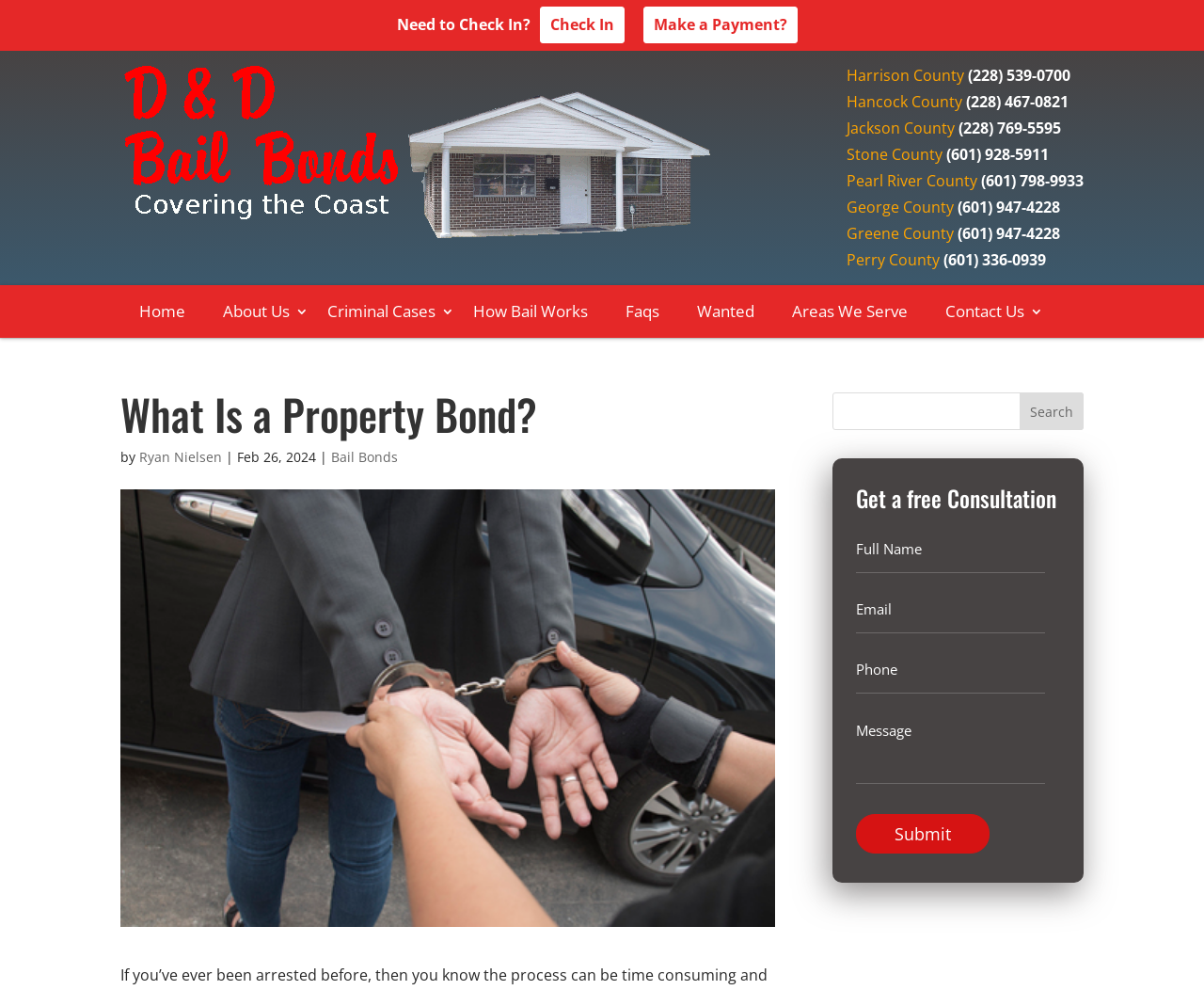Provide the bounding box coordinates, formatted as (top-left x, top-left y, bottom-right x, bottom-right y), with all values being floating point numbers between 0 and 1. Identify the bounding box of the UI element that matches the description: People

None